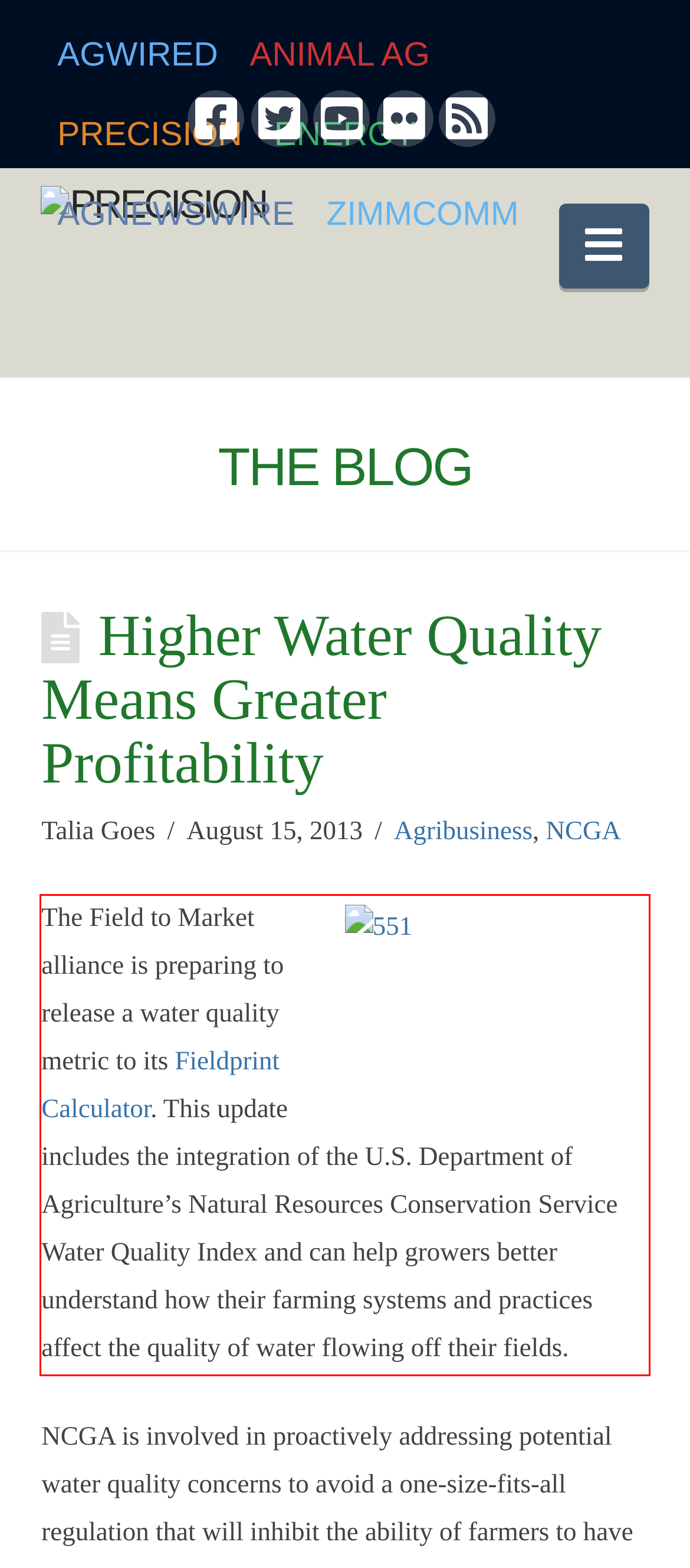You are given a screenshot of a webpage with a UI element highlighted by a red bounding box. Please perform OCR on the text content within this red bounding box.

The Field to Market alliance is preparing to release a water quality metric to its Fieldprint Calculator. This update includes the integration of the U.S. Department of Agriculture’s Natural Resources Conservation Service Water Quality Index and can help growers better understand how their farming systems and practices affect the quality of water flowing off their fields.